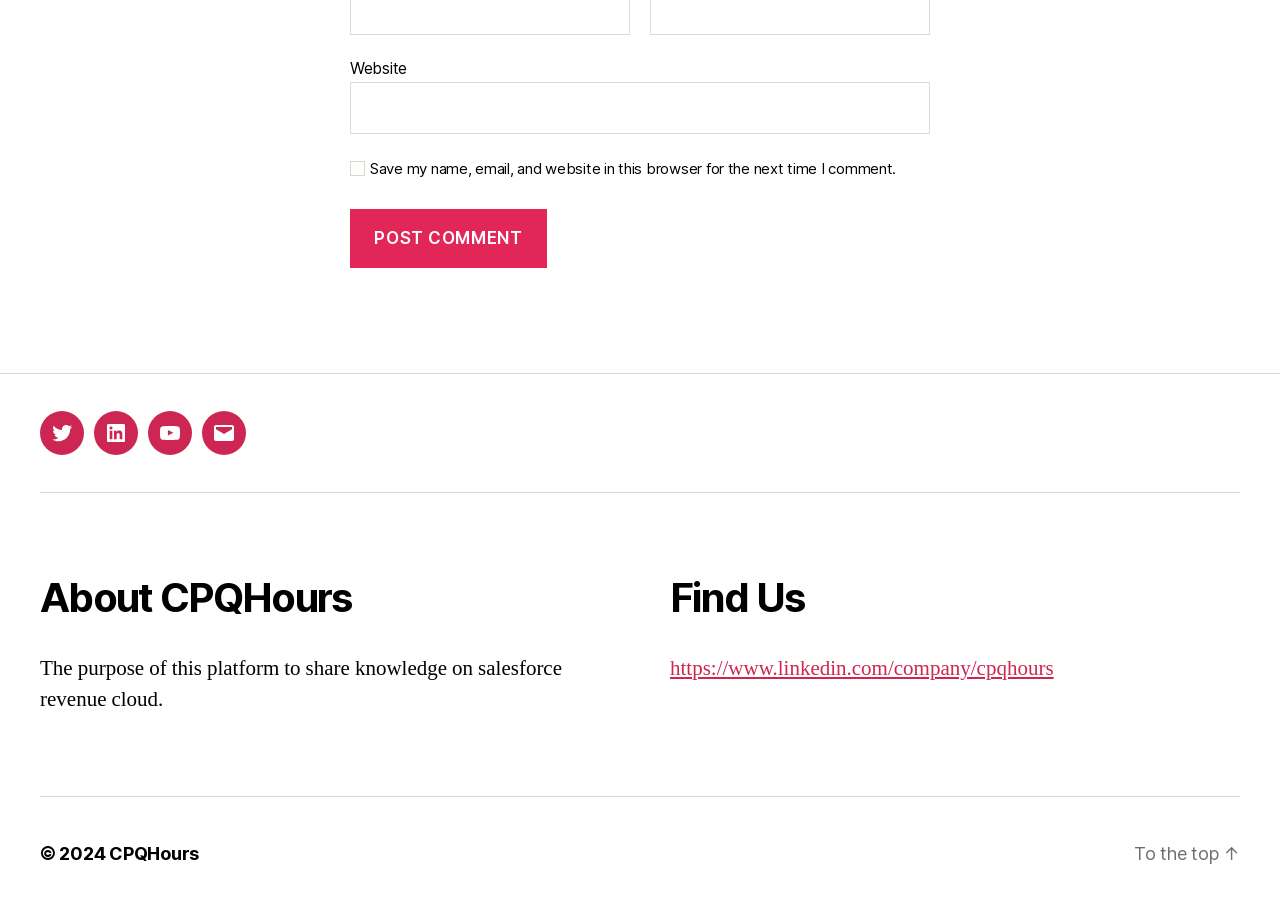How many social links are available?
Provide a detailed and well-explained answer to the question.

I counted the number of link elements that are children of the navigation element with the text 'Social links' and found four links: Twitter, Linkedin, YouTube, and Email. These links have bounding box coordinates [0.031, 0.485, 0.066, 0.534], [0.073, 0.485, 0.108, 0.534], [0.116, 0.485, 0.15, 0.534], and [0.158, 0.485, 0.192, 0.534] respectively.